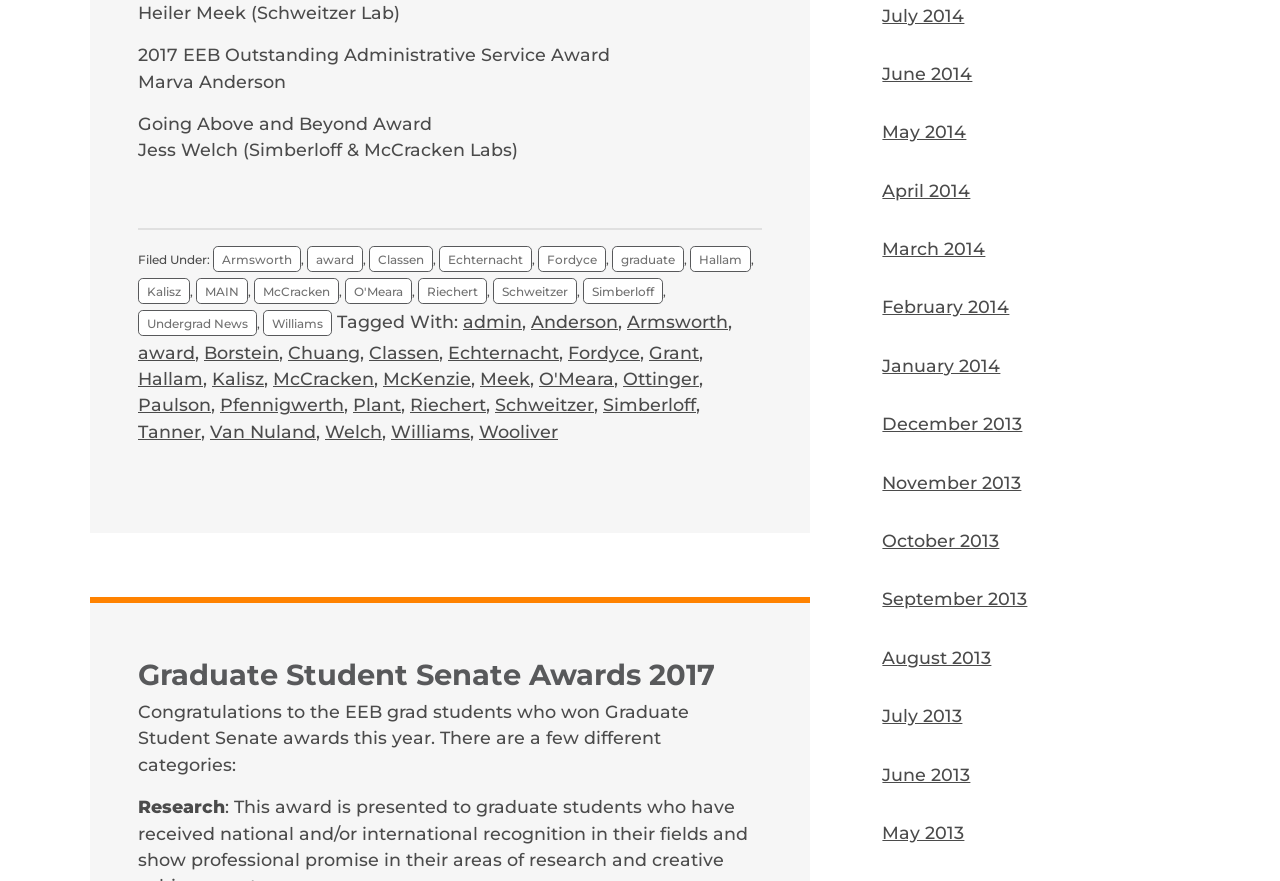Given the element description August 2013, specify the bounding box coordinates of the corresponding UI element in the format (top-left x, top-left y, bottom-right x, bottom-right y). All values must be between 0 and 1.

[0.689, 0.734, 0.775, 0.758]